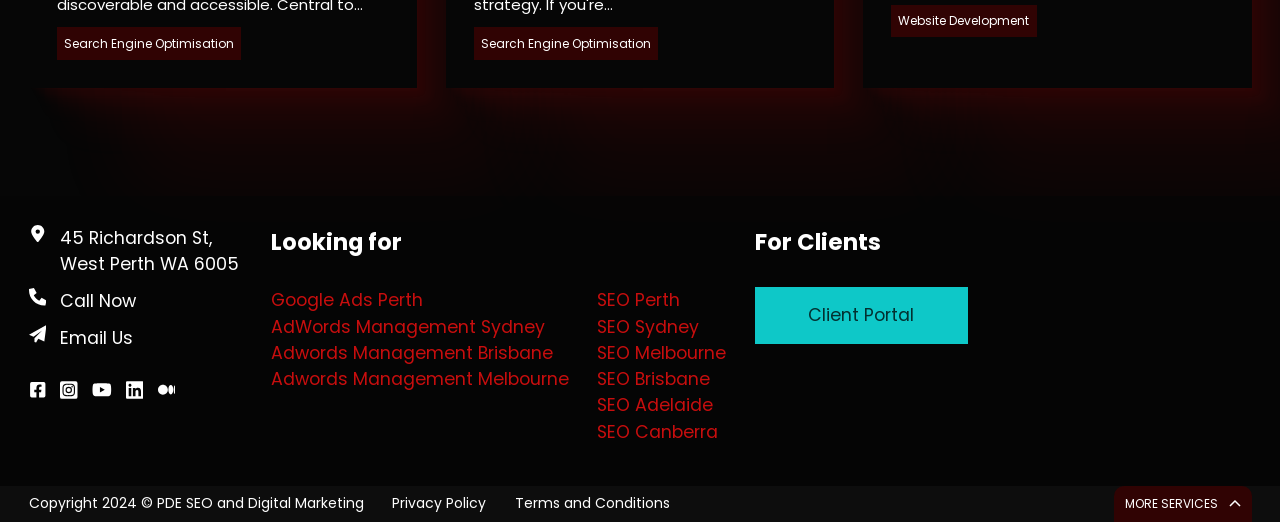Locate the bounding box of the UI element described by: "Search Engine Optimisation" in the given webpage screenshot.

[0.05, 0.066, 0.183, 0.099]